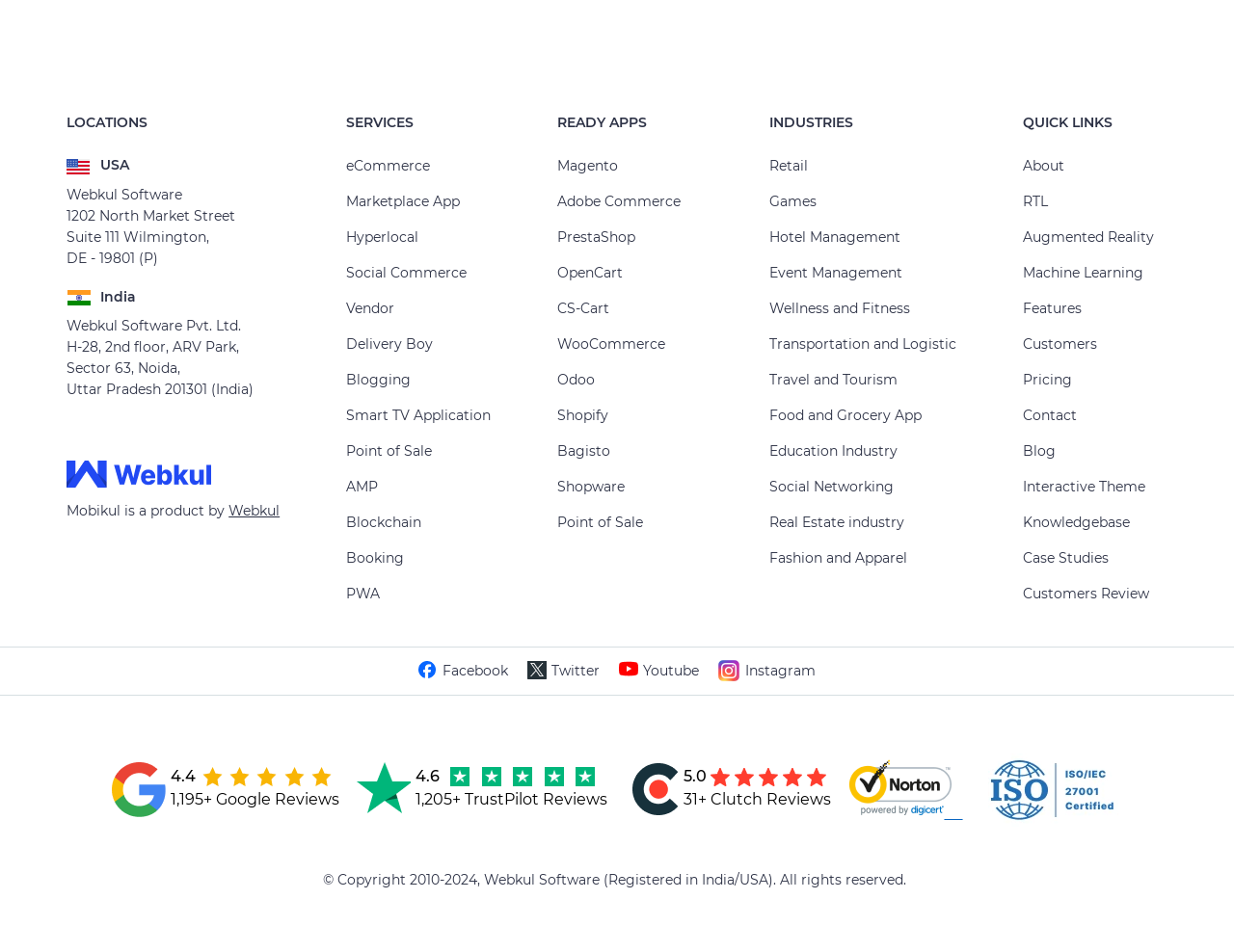Provide a short, one-word or phrase answer to the question below:
What is the company name mentioned in the locations section?

Webkul Software